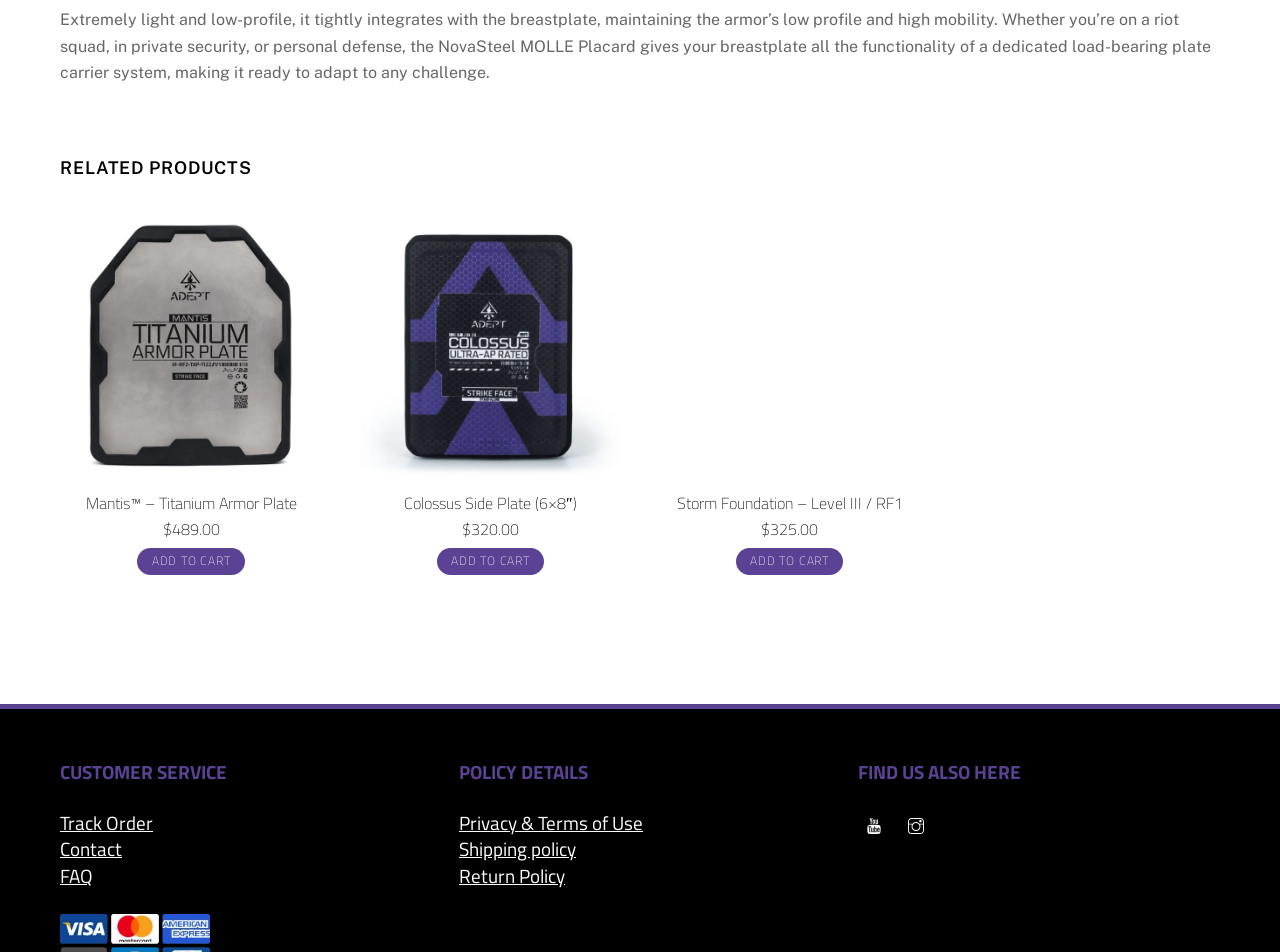Find the bounding box coordinates corresponding to the UI element with the description: "Contact". The coordinates should be formatted as [left, top, right, bottom], with values as floats between 0 and 1.

[0.047, 0.877, 0.095, 0.907]